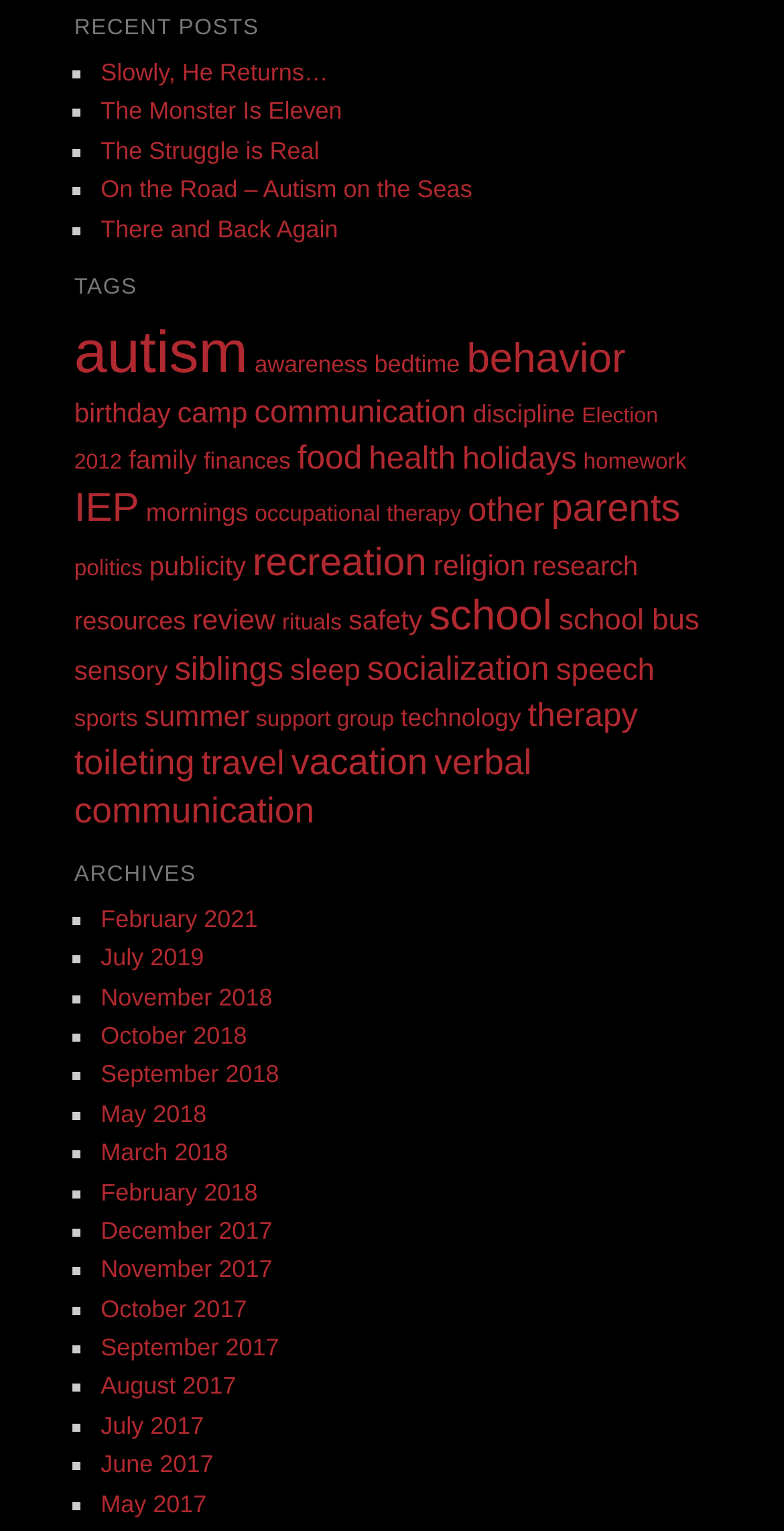Answer the question in a single word or phrase:
What is the most recent archive month?

February 2021